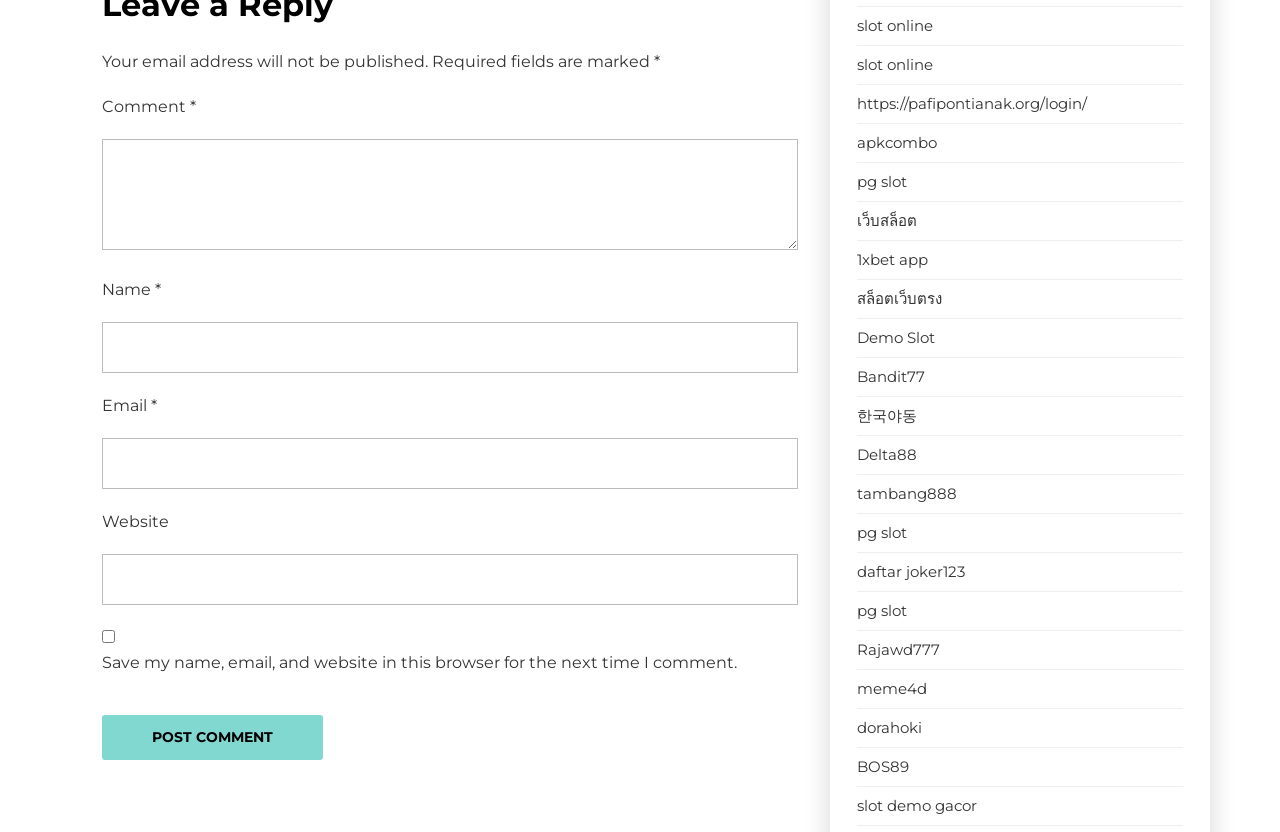Given the element description: "parent_node: Comment * name="comment"", predict the bounding box coordinates of this UI element. The coordinates must be four float numbers between 0 and 1, given as [left, top, right, bottom].

[0.08, 0.167, 0.623, 0.3]